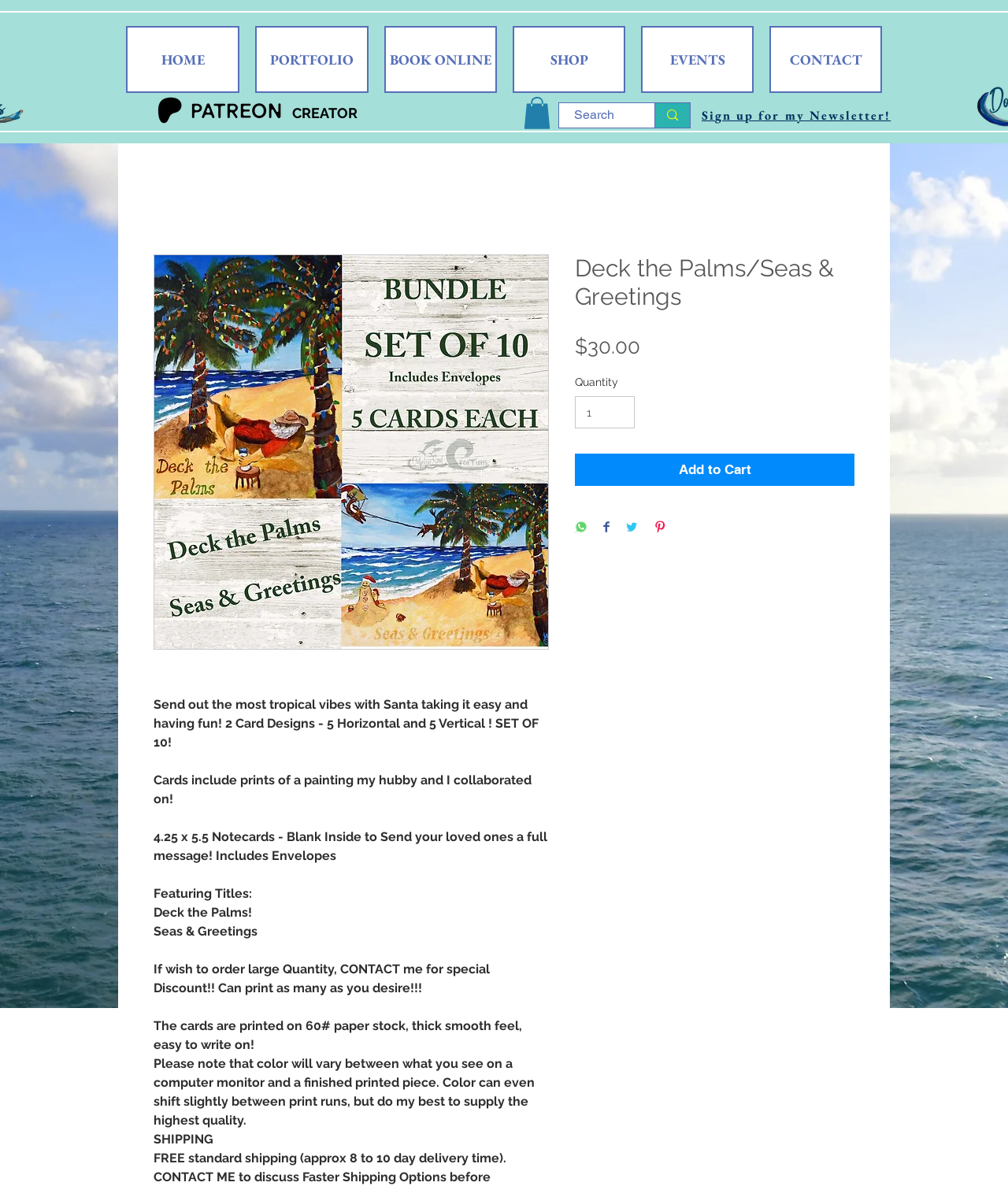How many card designs are available?
Could you answer the question in a detailed manner, providing as much information as possible?

I found the number of card designs by reading the product description, which says '2 Card Designs - 5 Horizontal and 5 Vertical! SET OF 10!'.